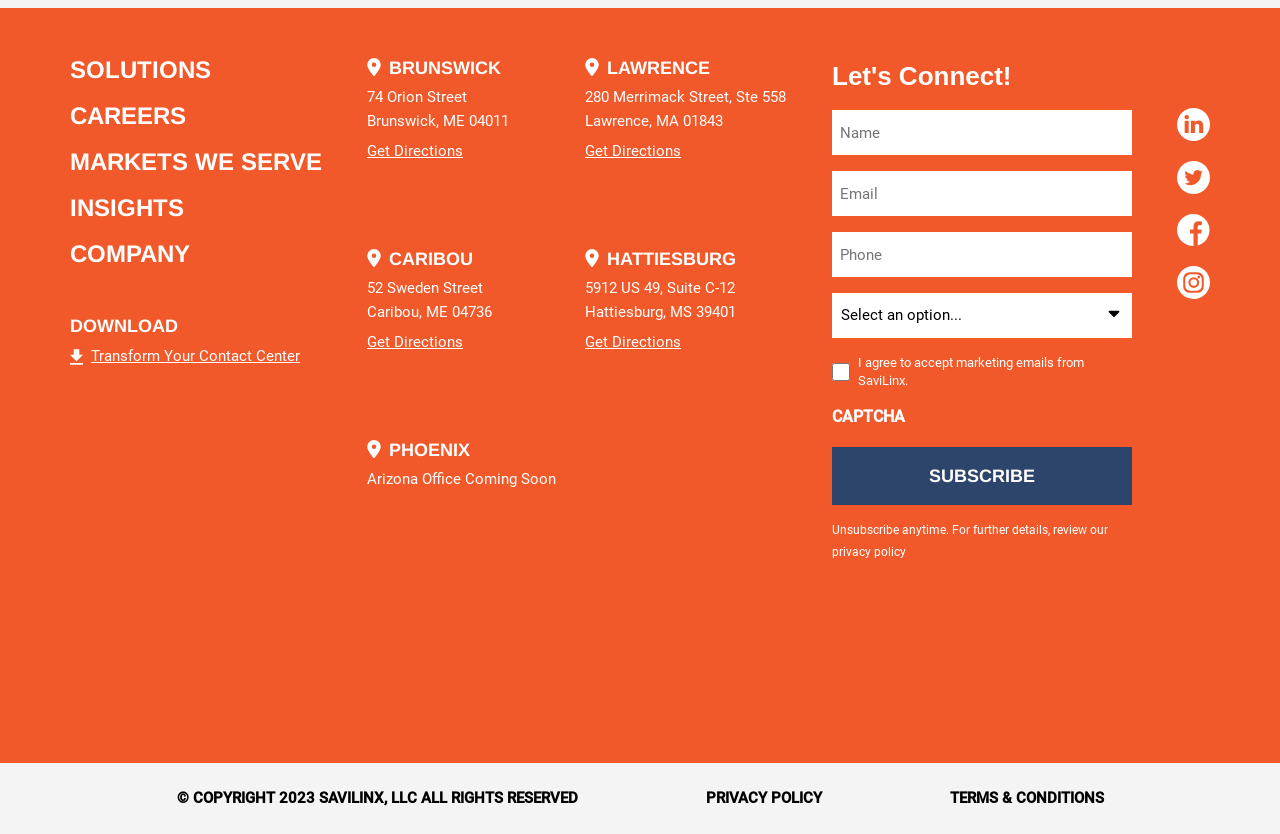Please indicate the bounding box coordinates of the element's region to be clicked to achieve the instruction: "Get directions to the Brunswick office". Provide the coordinates as four float numbers between 0 and 1, i.e., [left, top, right, bottom].

[0.287, 0.166, 0.445, 0.195]